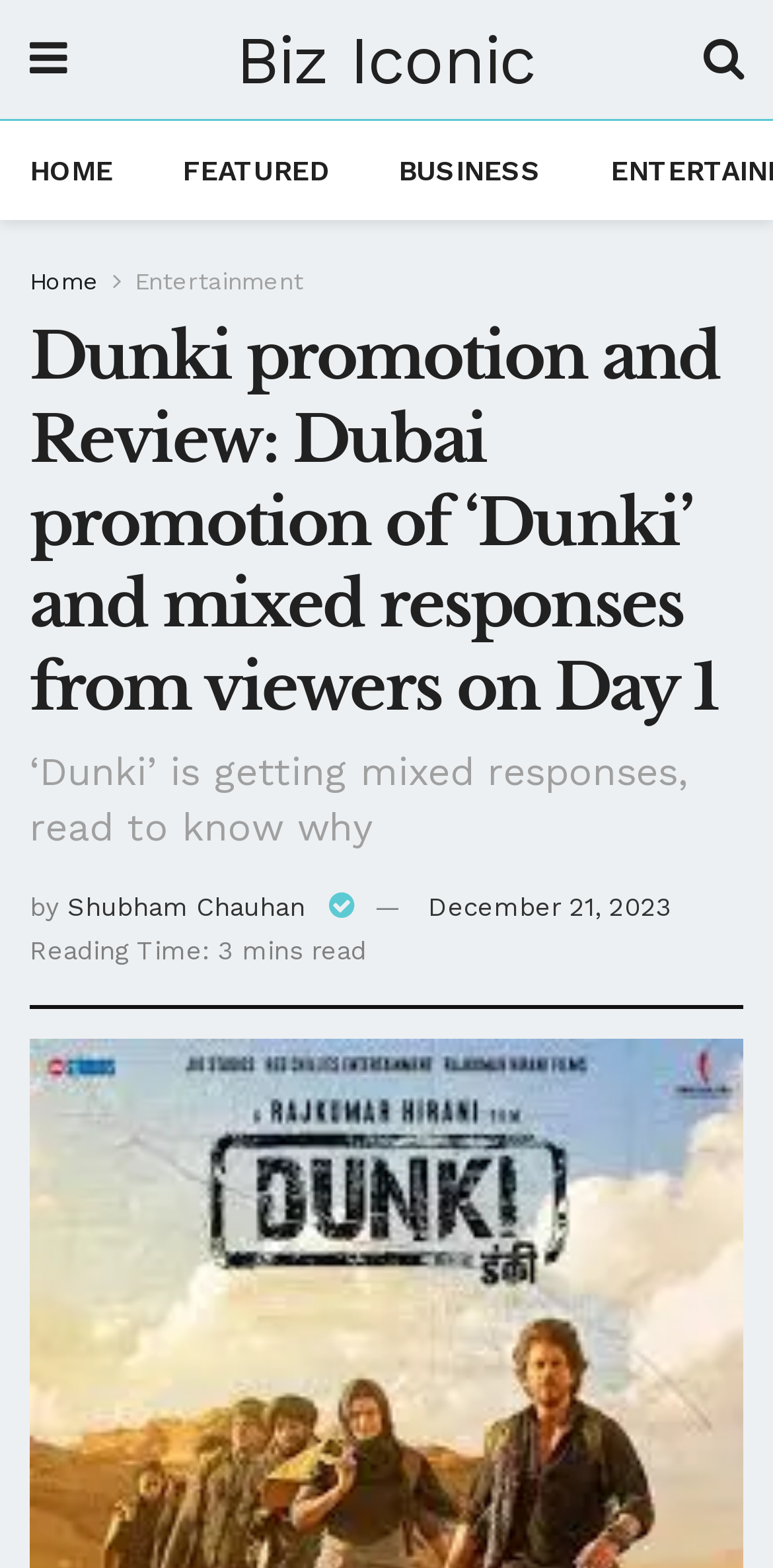Can you identify the bounding box coordinates of the clickable region needed to carry out this instruction: 'view business news'? The coordinates should be four float numbers within the range of 0 to 1, stated as [left, top, right, bottom].

[0.515, 0.099, 0.7, 0.119]